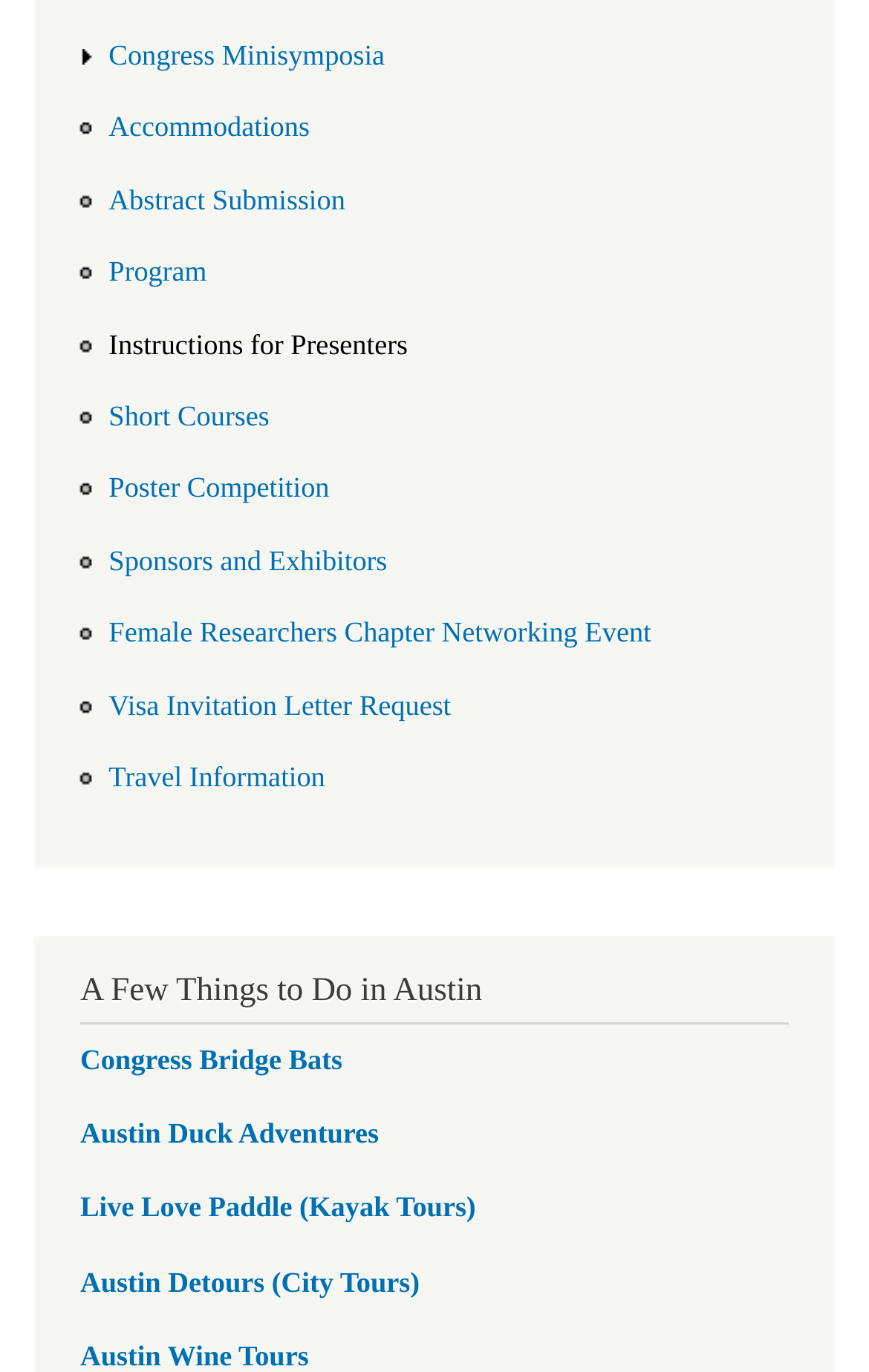Identify the bounding box coordinates of the clickable region to carry out the given instruction: "Submit an abstract".

[0.125, 0.118, 0.397, 0.173]